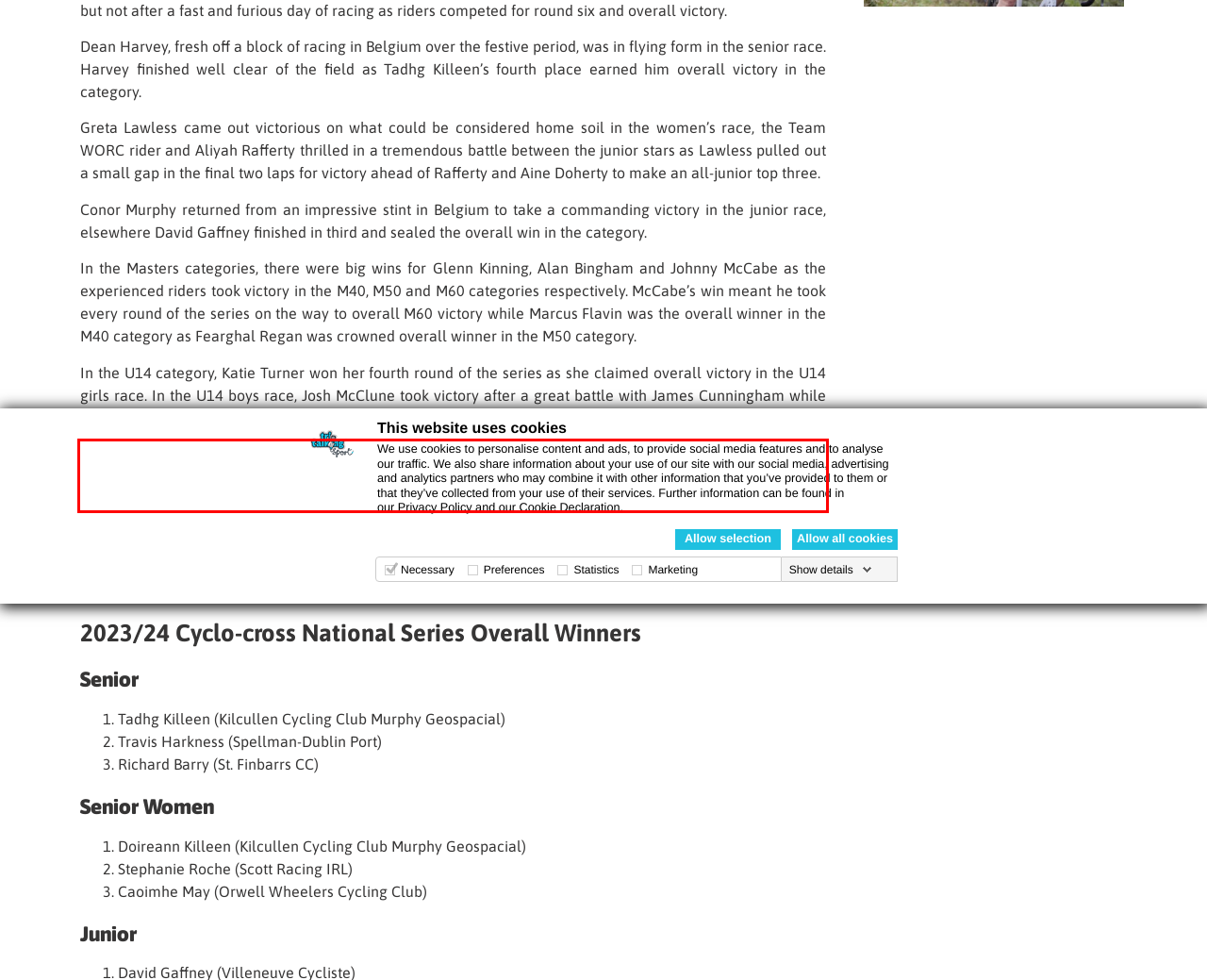Please perform OCR on the UI element surrounded by the red bounding box in the given webpage screenshot and extract its text content.

James Armstrong took overall victory in the U16 boys category, but was second on the day to the impressive Ryan Daly. In the U16 girls race, Emer Heverin was strongest as she claimed the win and overall victory in the category.